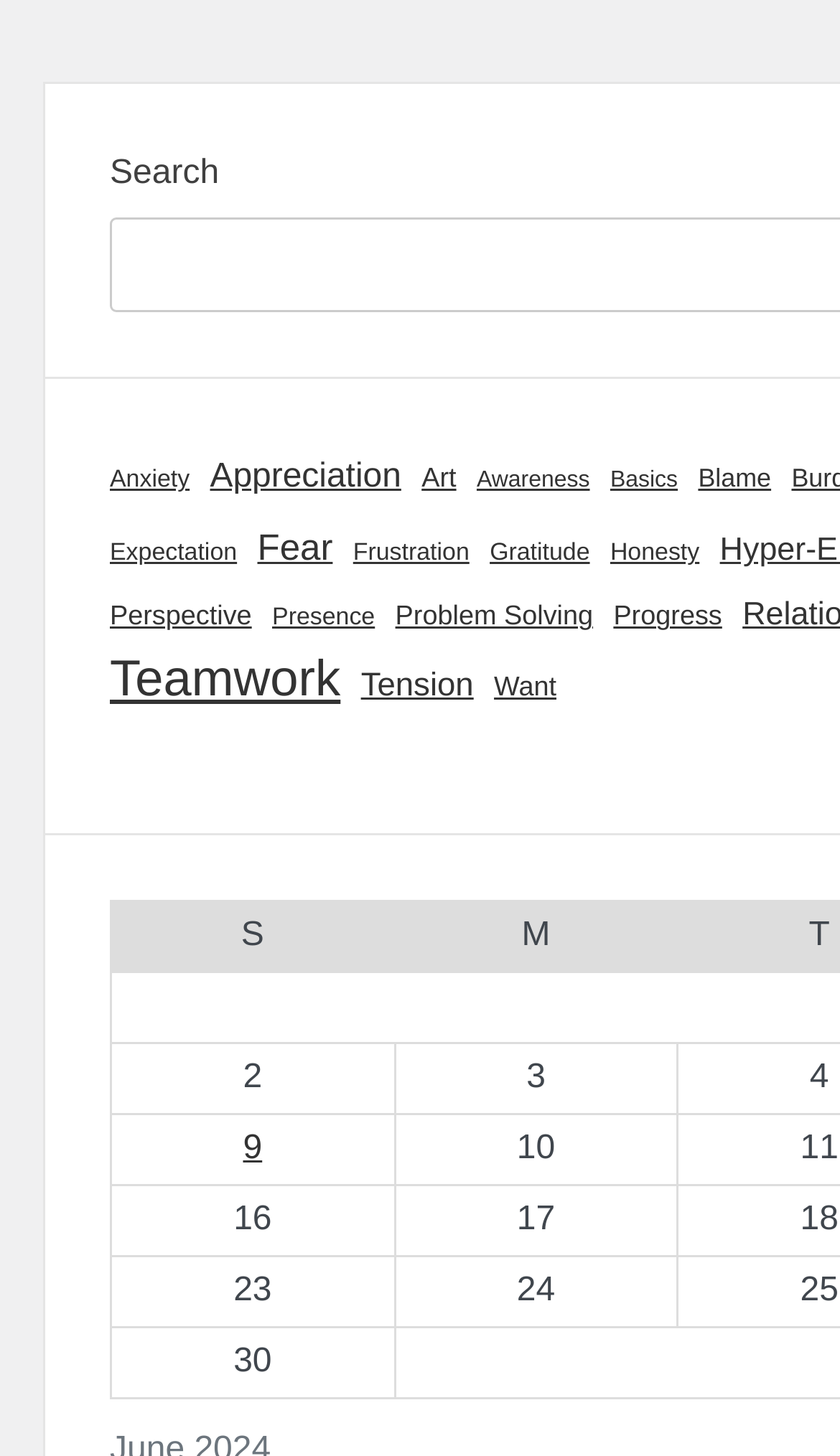Answer the question in a single word or phrase:
How many grid cells are present on the webpage?

8